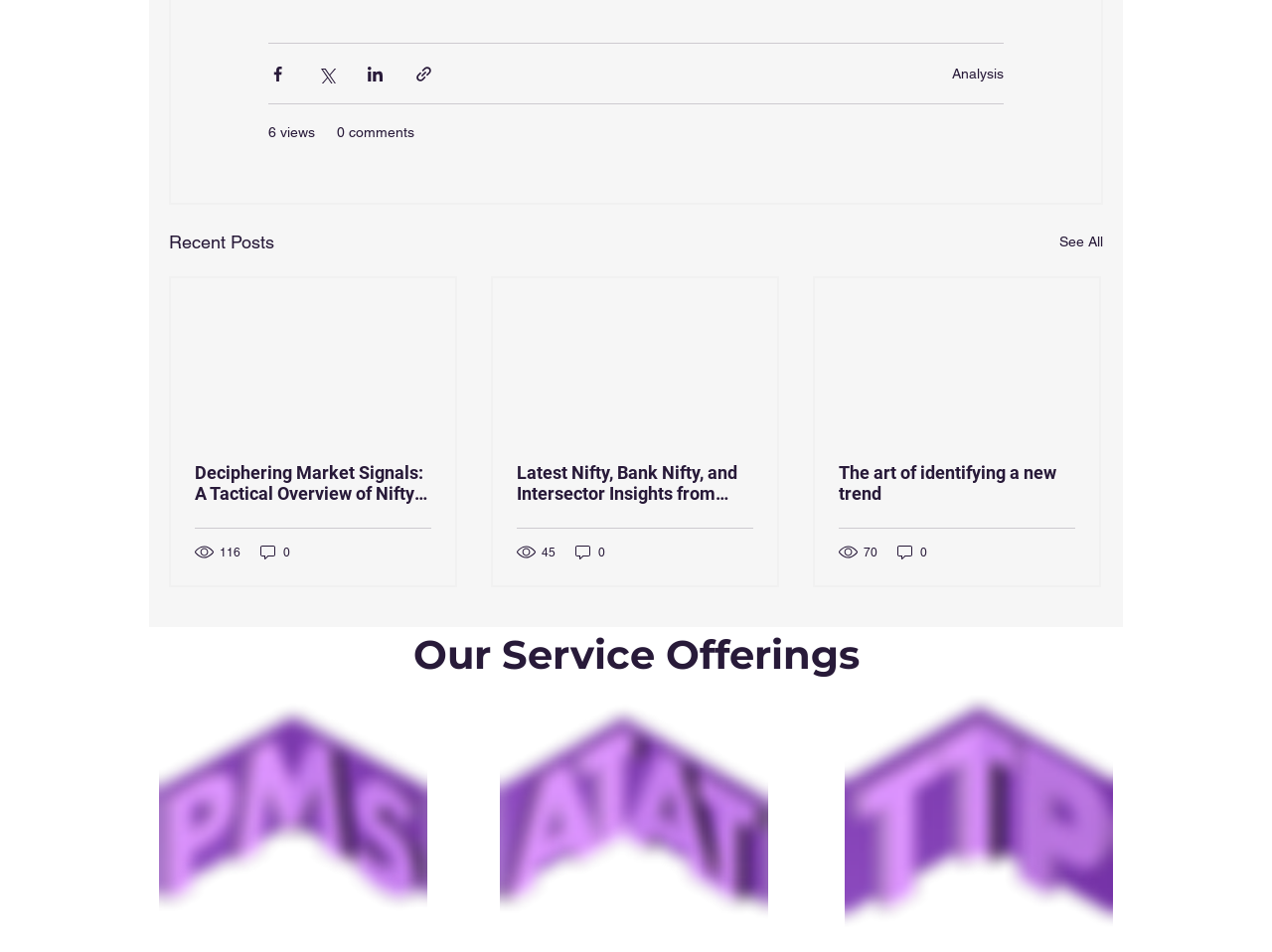Please provide a brief answer to the question using only one word or phrase: 
How many social media sharing options are available?

4